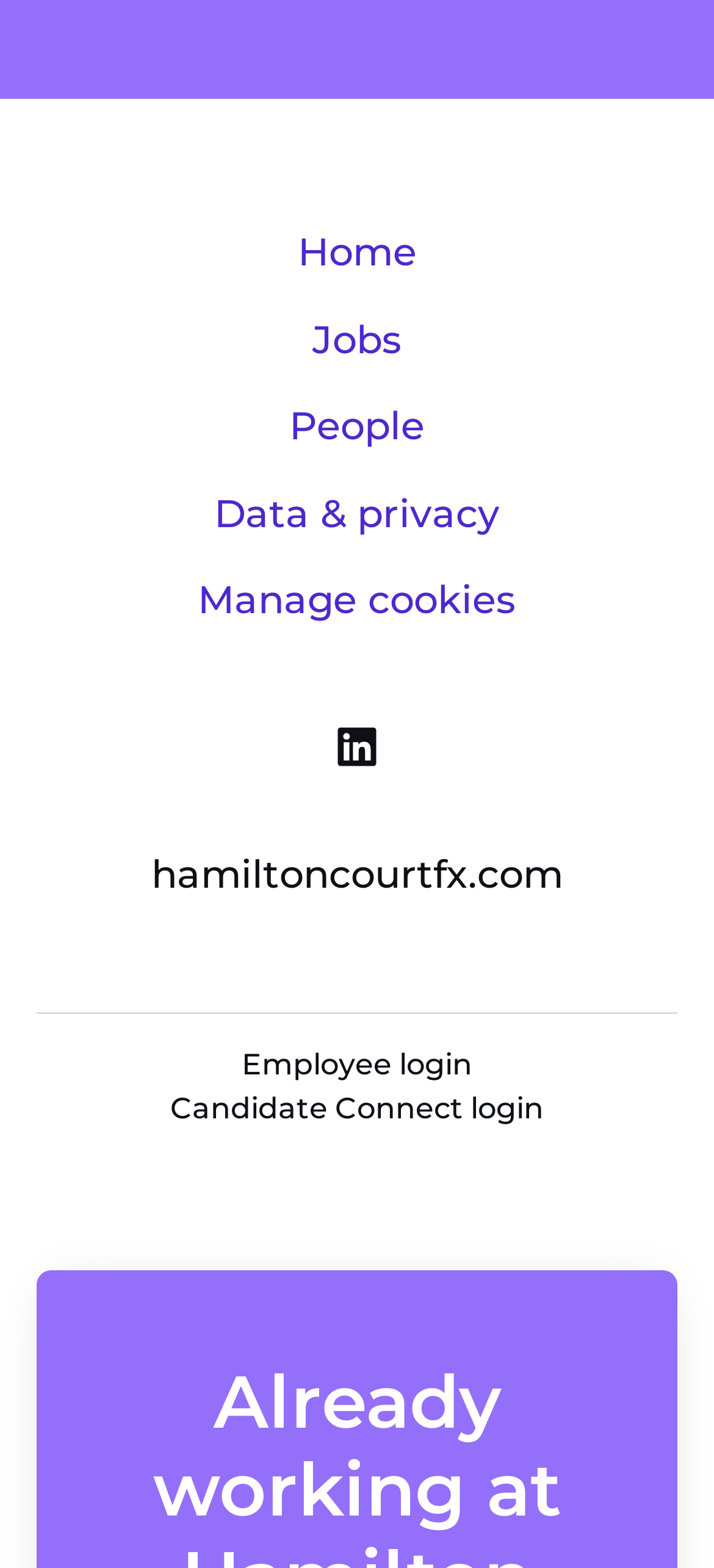What is the first link in the footer?
Based on the image, provide a one-word or brief-phrase response.

Home